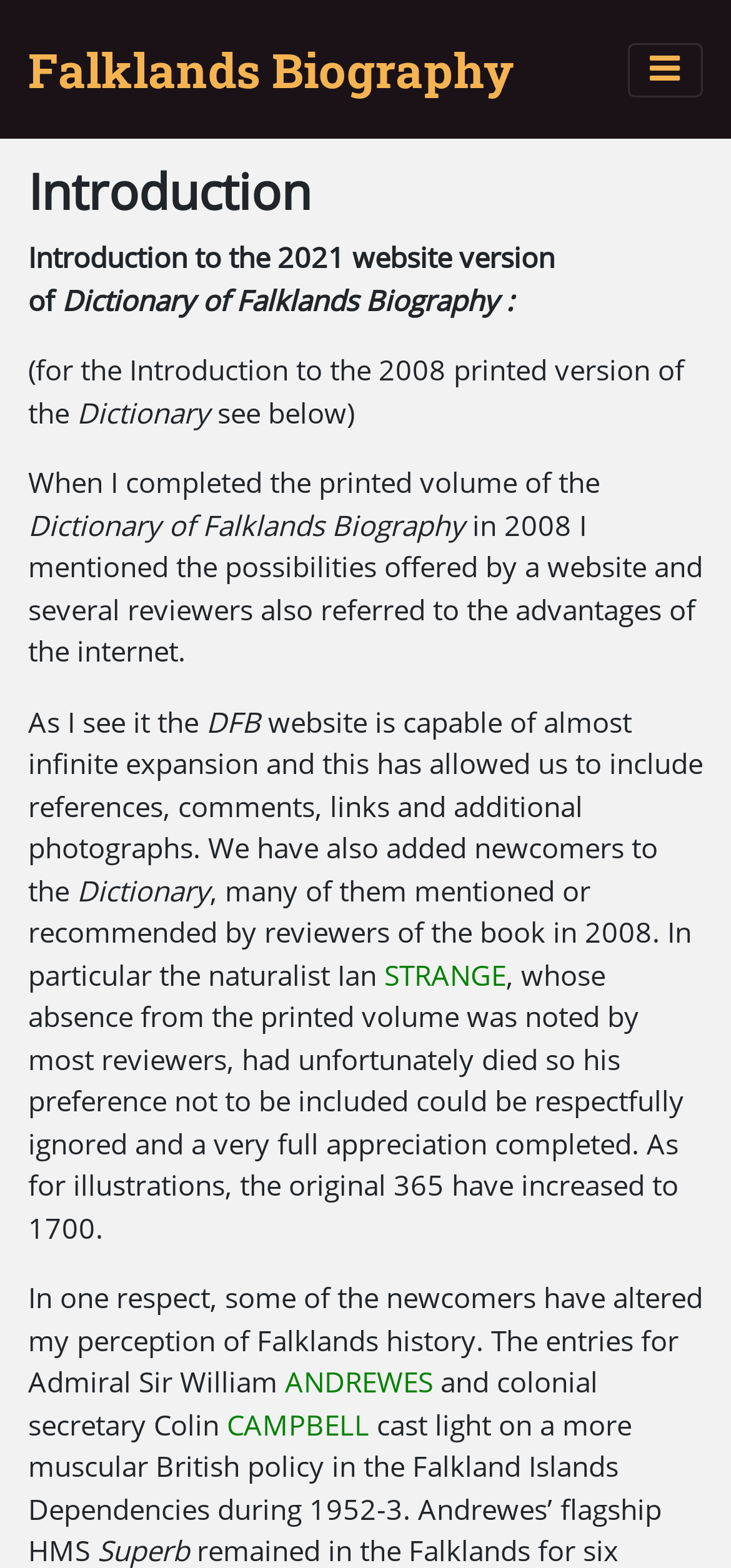Describe all the visual and textual components of the webpage comprehensively.

The webpage is about the Dictionary of Falklands Biography (DFB). At the top left, there is a link to "Falklands Biography". On the top right, there is a button with an icon. Below the button, there is a heading "Introduction" that spans almost the entire width of the page. 

Under the heading, there are several paragraphs of text that introduce the 2021 website version of the Dictionary of Falklands Biography. The text explains that the website offers more possibilities than the printed version, including references, comments, links, and additional photographs. 

The text also mentions that the website has allowed the inclusion of newcomers, many of whom were mentioned or recommended by reviewers of the book in 2008. There are links to specific individuals, such as Ian Strange and Admiral Sir William Andrewes, whose entries have altered the perception of Falklands history. 

Throughout the text, there are mentions of the advantages of the website, including its capability for infinite expansion and the addition of new content. The text is dense and informative, providing a detailed introduction to the Dictionary of Falklands Biography.